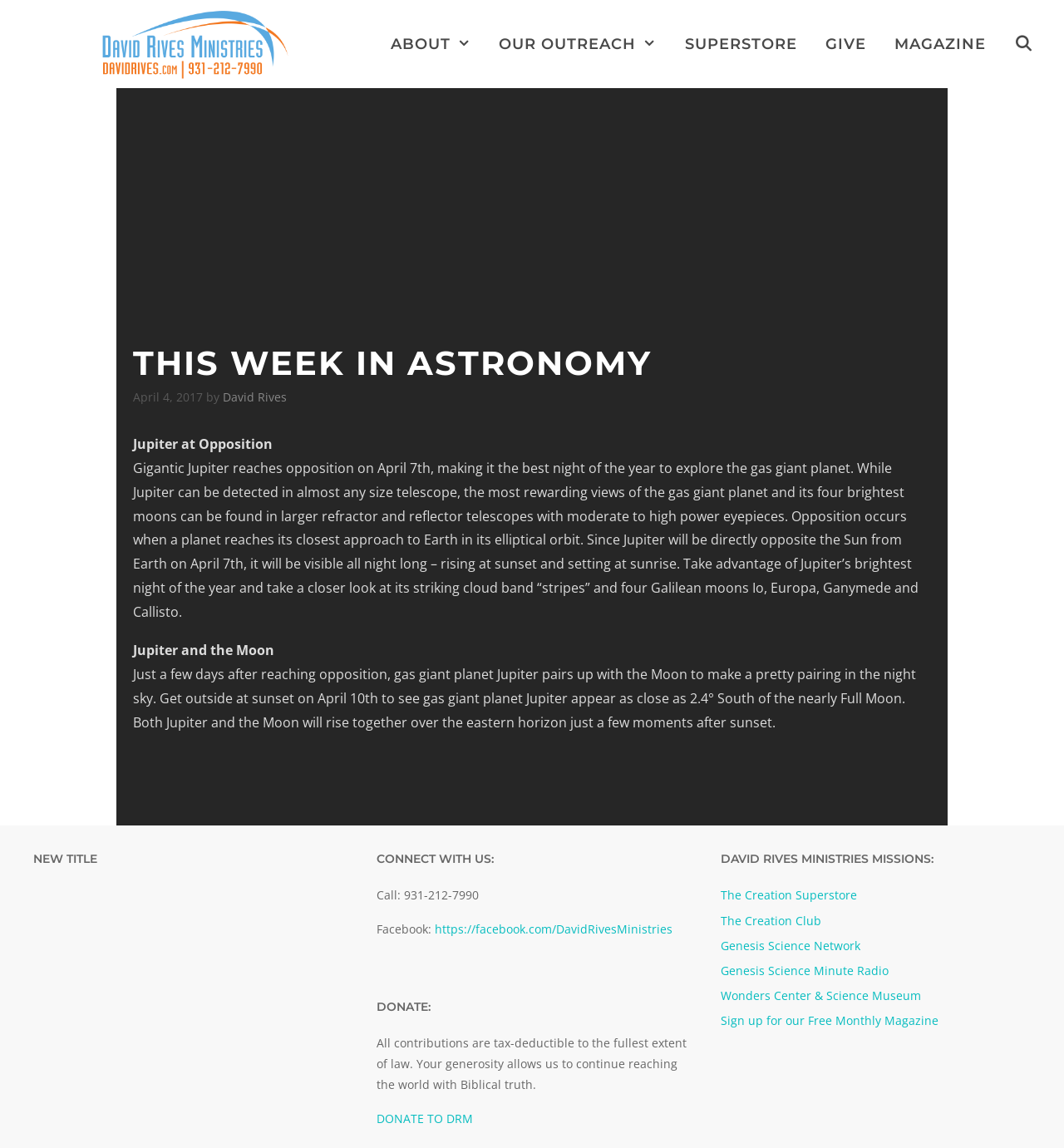Find the bounding box coordinates for the element that must be clicked to complete the instruction: "Donate to DRM using the 'DONATE TO DRM' link". The coordinates should be four float numbers between 0 and 1, indicated as [left, top, right, bottom].

[0.354, 0.967, 0.445, 0.981]